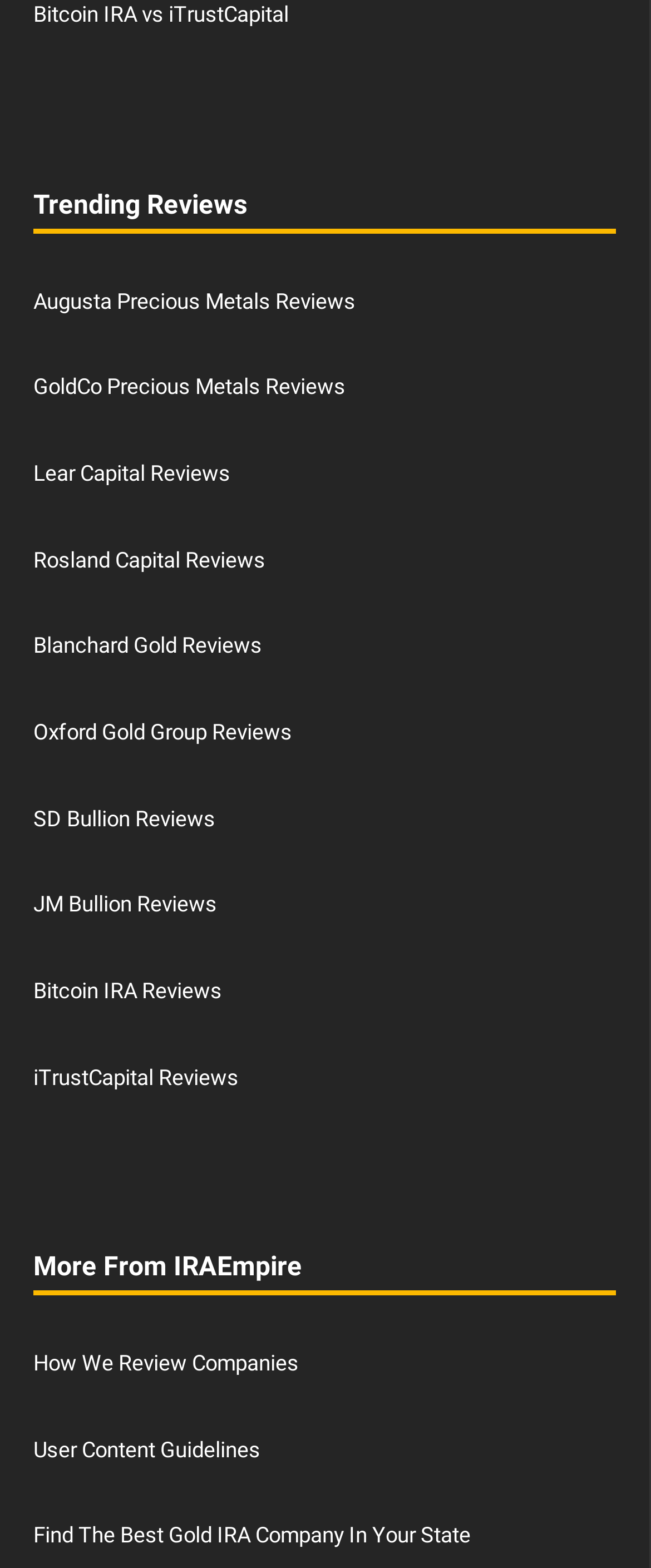What is the first link provided under 'More From IRAEmpire'?
Give a one-word or short-phrase answer derived from the screenshot.

How We Review Companies